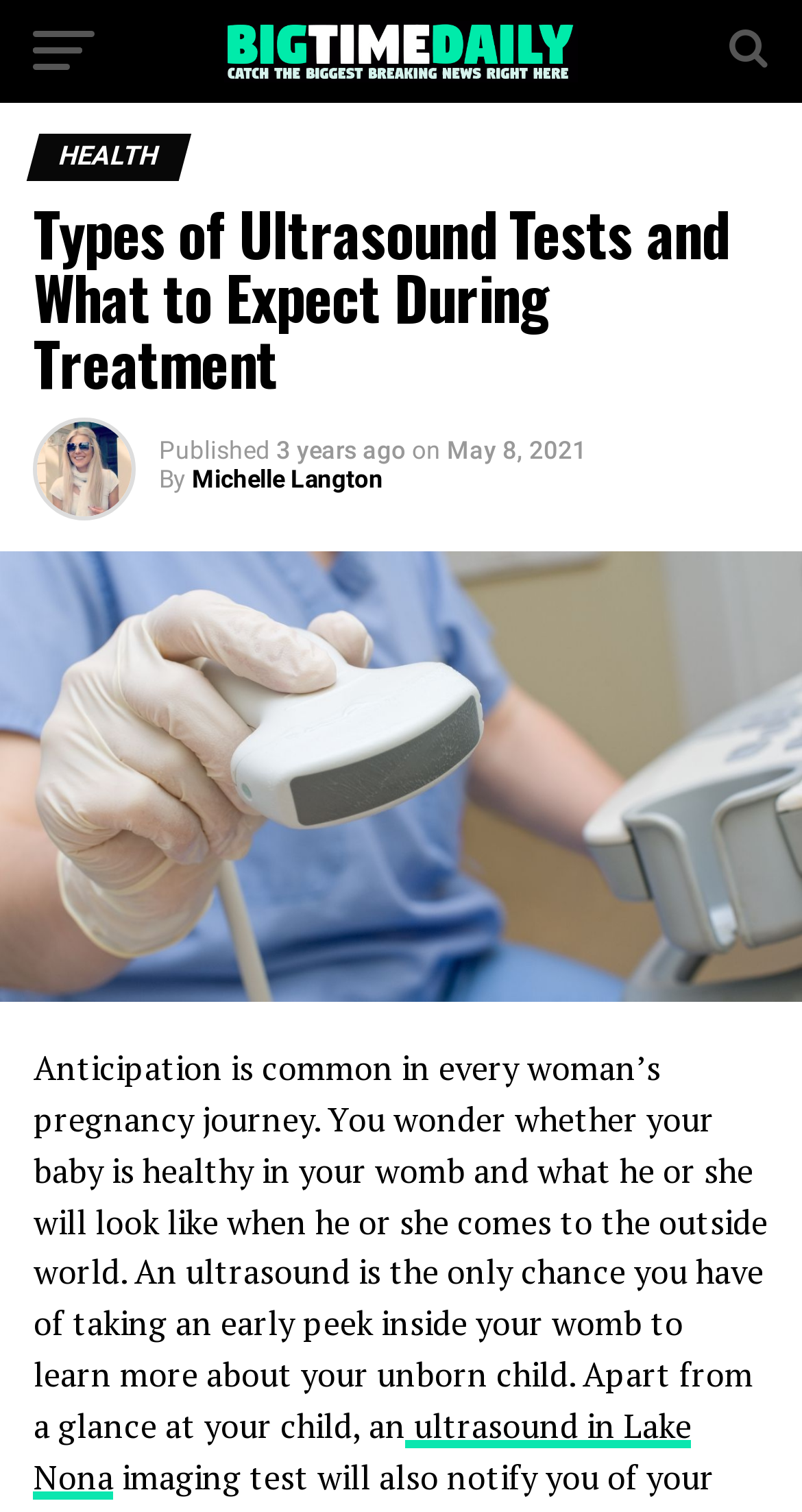What is the topic of the article?
Your answer should be a single word or phrase derived from the screenshot.

Ultrasound Tests